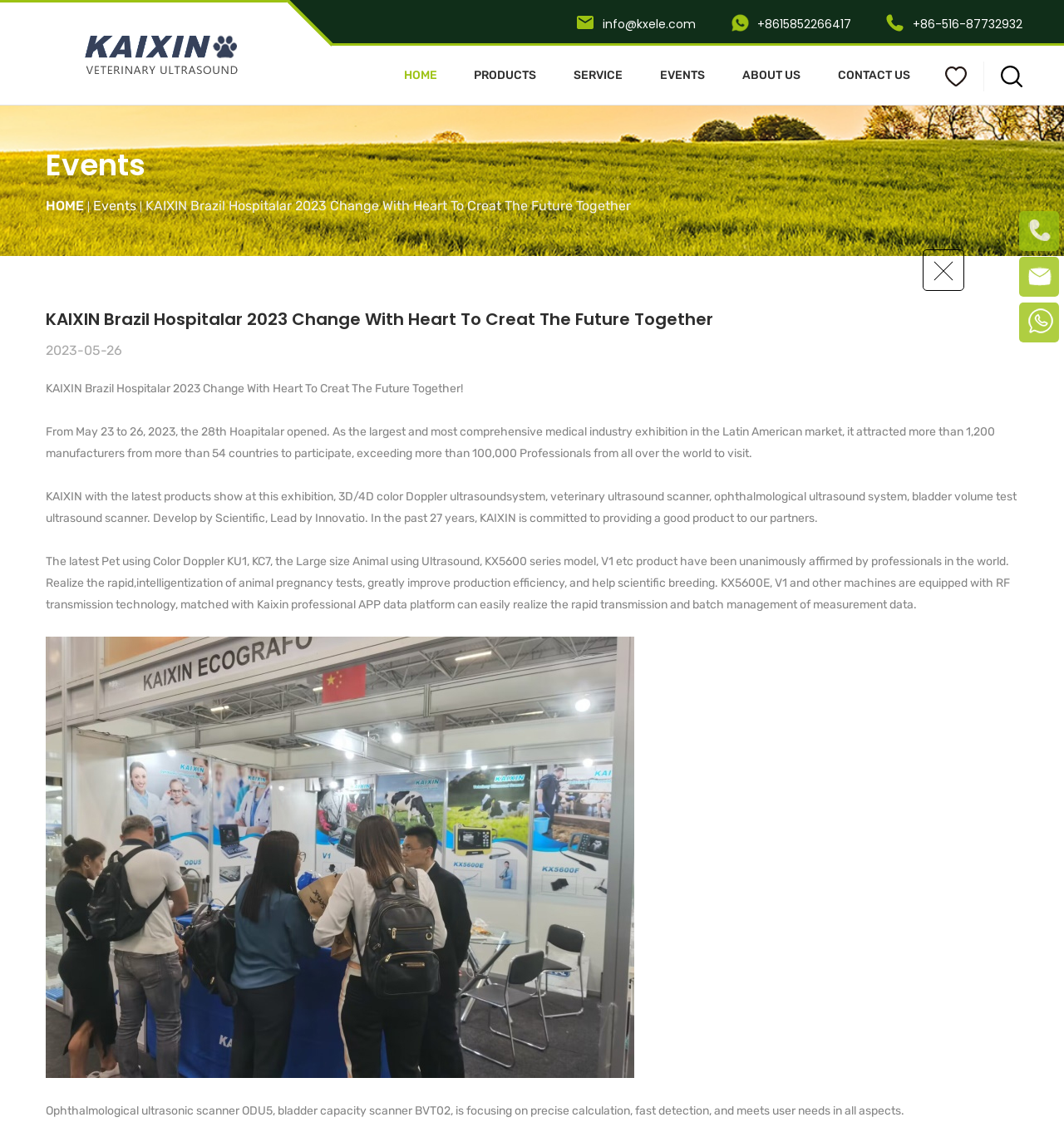Respond to the following question using a concise word or phrase: 
What is the topic of the event described on the webpage?

Hospitalar 2023